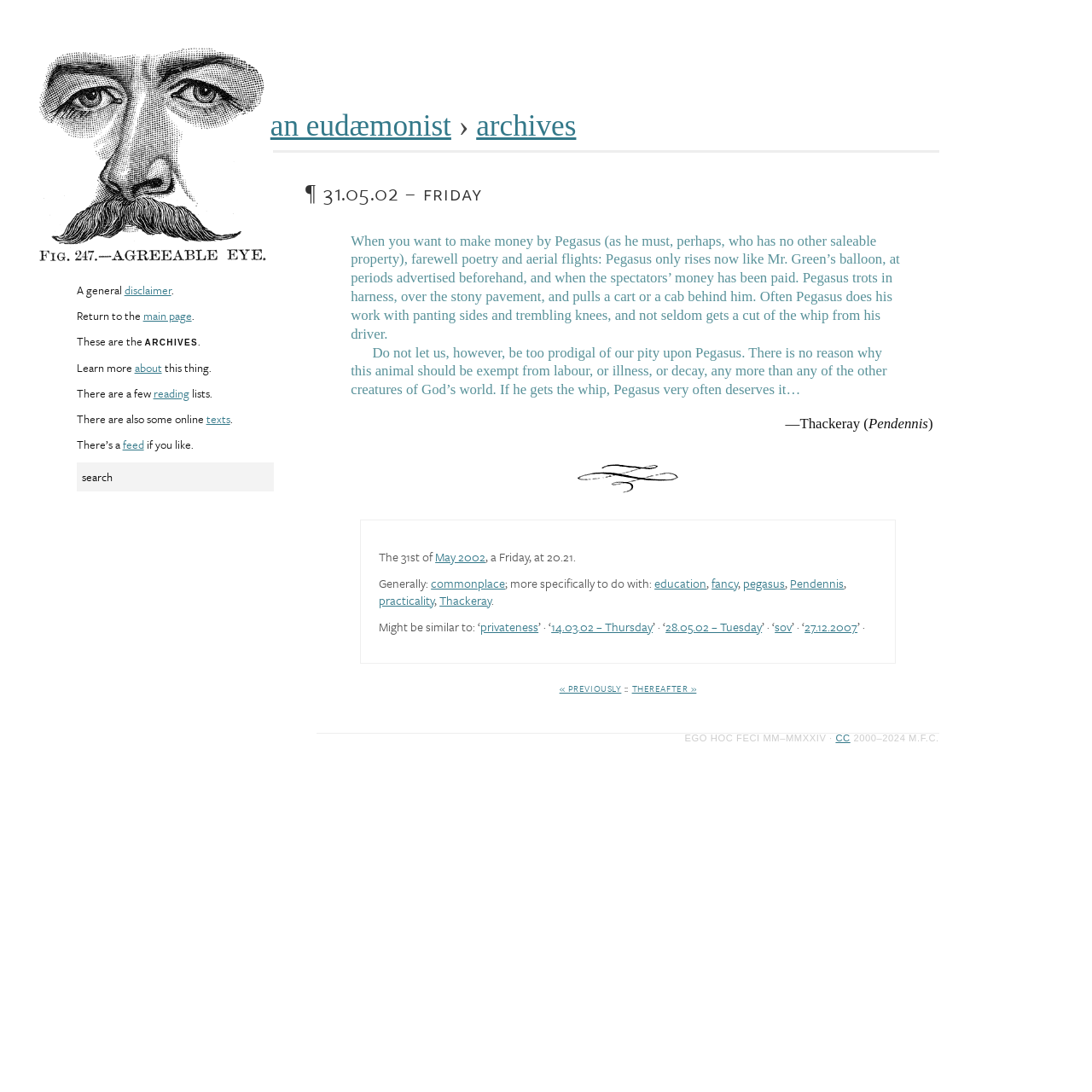Find the bounding box of the UI element described as: "14.03.02 – Thursday". The bounding box coordinates should be given as four float values between 0 and 1, i.e., [left, top, right, bottom].

[0.505, 0.565, 0.598, 0.582]